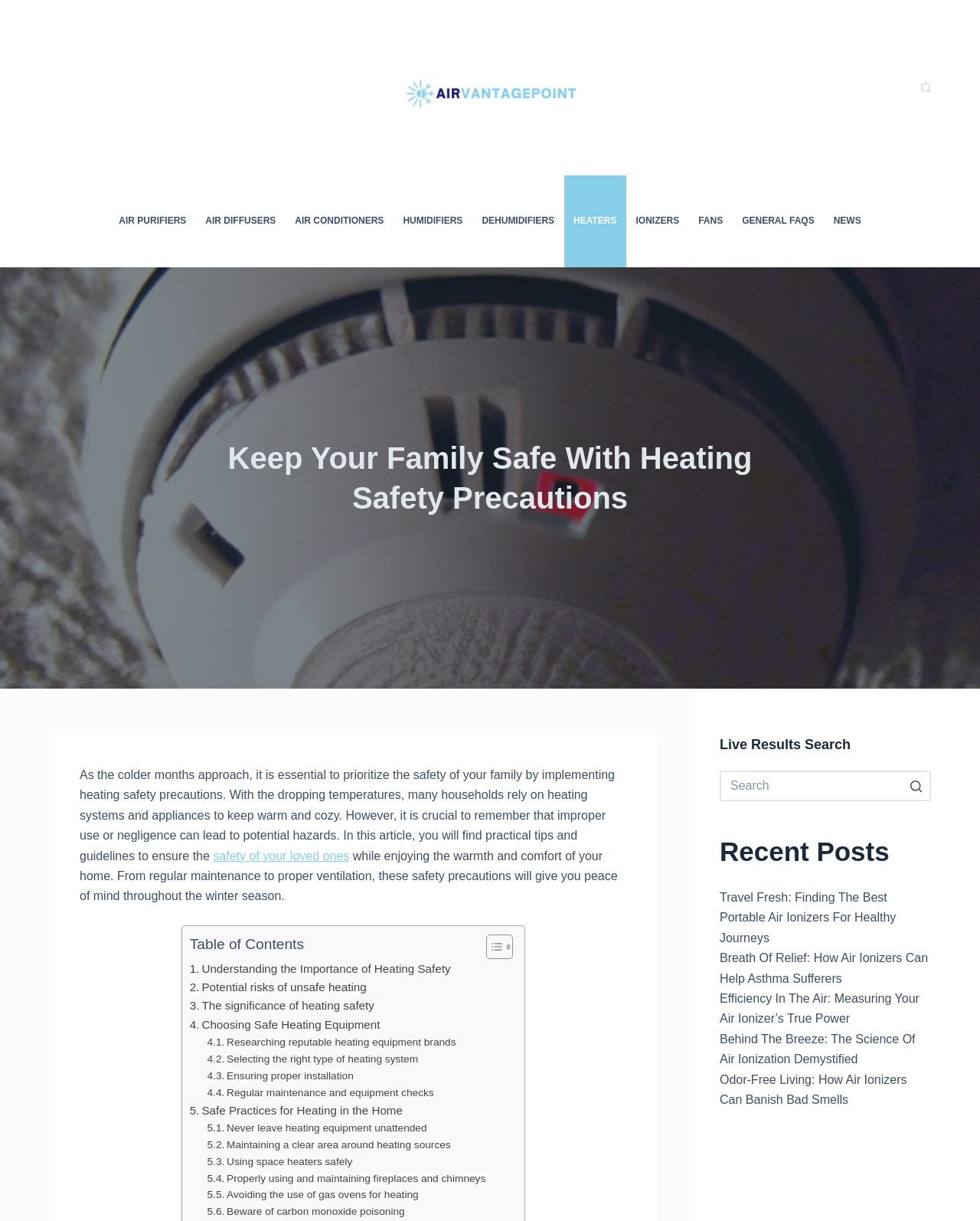What is the main topic of this webpage?
Please give a well-detailed answer to the question.

Based on the webpage content, the main topic is about heating safety precautions, which is evident from the heading 'Keep Your Family Safe With Heating Safety Precautions' and the subsequent paragraphs discussing the importance of heating safety and providing tips for safe practices.